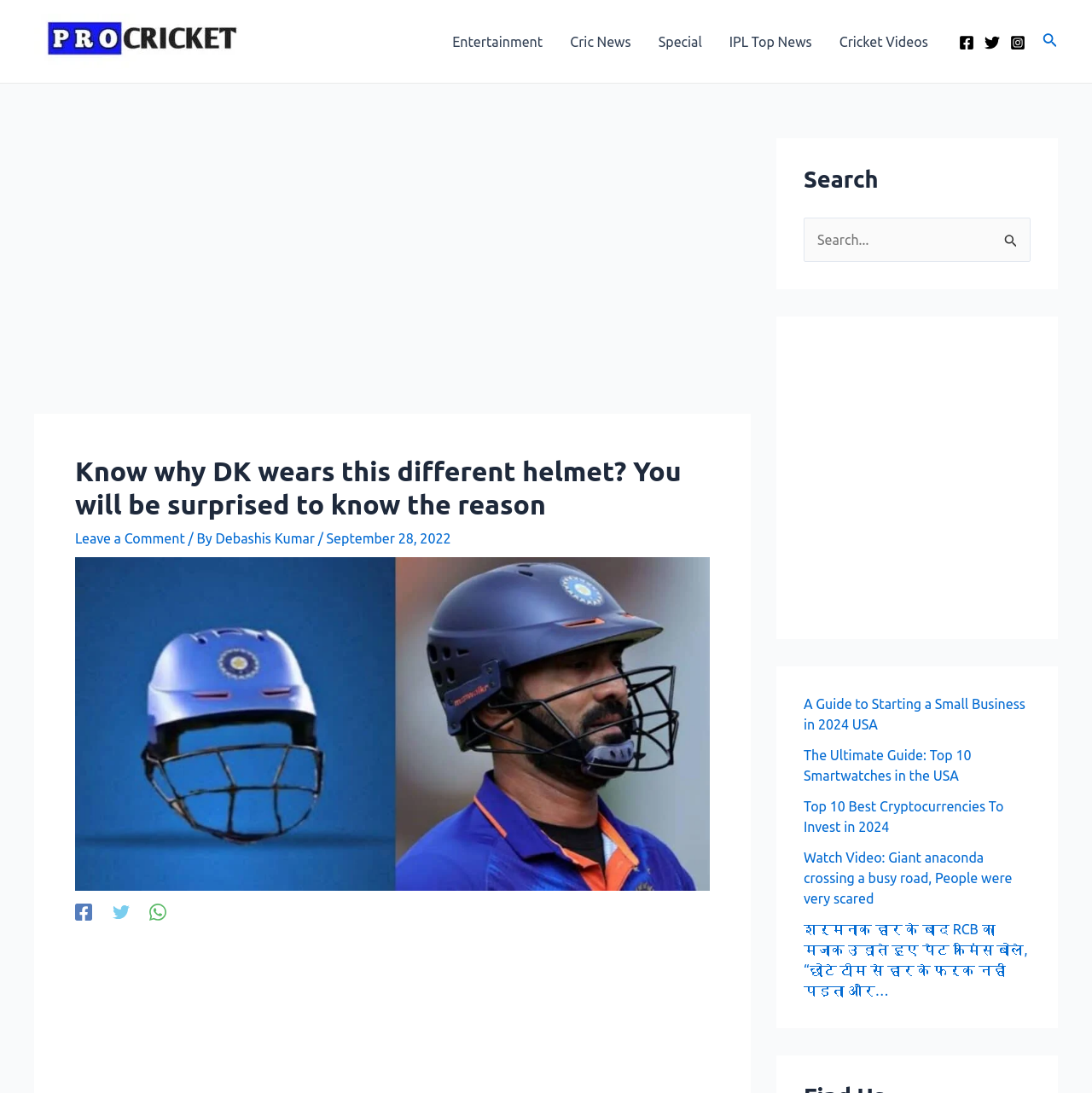Generate a comprehensive caption for the webpage you are viewing.

This webpage appears to be a news article or blog post about Indian cricketer Dinesh Karthik. At the top left corner, there is a logo of "Pro Cricket" with a link to the website. Next to it, there is a navigation menu with links to different sections of the website, including "Entertainment", "Cric News", "Special", "IPL Top News", and "Cricket Videos".

On the top right corner, there are social media links to Facebook, Twitter, and Instagram, each with a corresponding image. Next to these links, there is a search icon with a link to search the website.

Below the navigation menu, there is a large heading that reads "Know why DK wears this different helmet? You will be surprised to know the reason". Below this heading, there is a link to leave a comment, followed by the author's name "Debashis Kumar" and the date of publication "September 28, 2022".

On the right side of the page, there are several links to share the article on social media platforms, including Facebook, Twitter, and WhatsApp. Below these links, there is a search bar with a placeholder text "Search for:" and a search button.

Further down the page, there are three sections of recommended articles or advertisements, each with a heading and several links to different articles or websites. The first section has a heading "Search" and contains a search bar and a search button. The second section has an advertisement, and the third section has several links to articles with titles such as "A Guide to Starting a Small Business in 2024 USA", "The Ultimate Guide: Top 10 Smartwatches in the USA", and "Top 10 Best Cryptocurrencies To Invest in 2024".